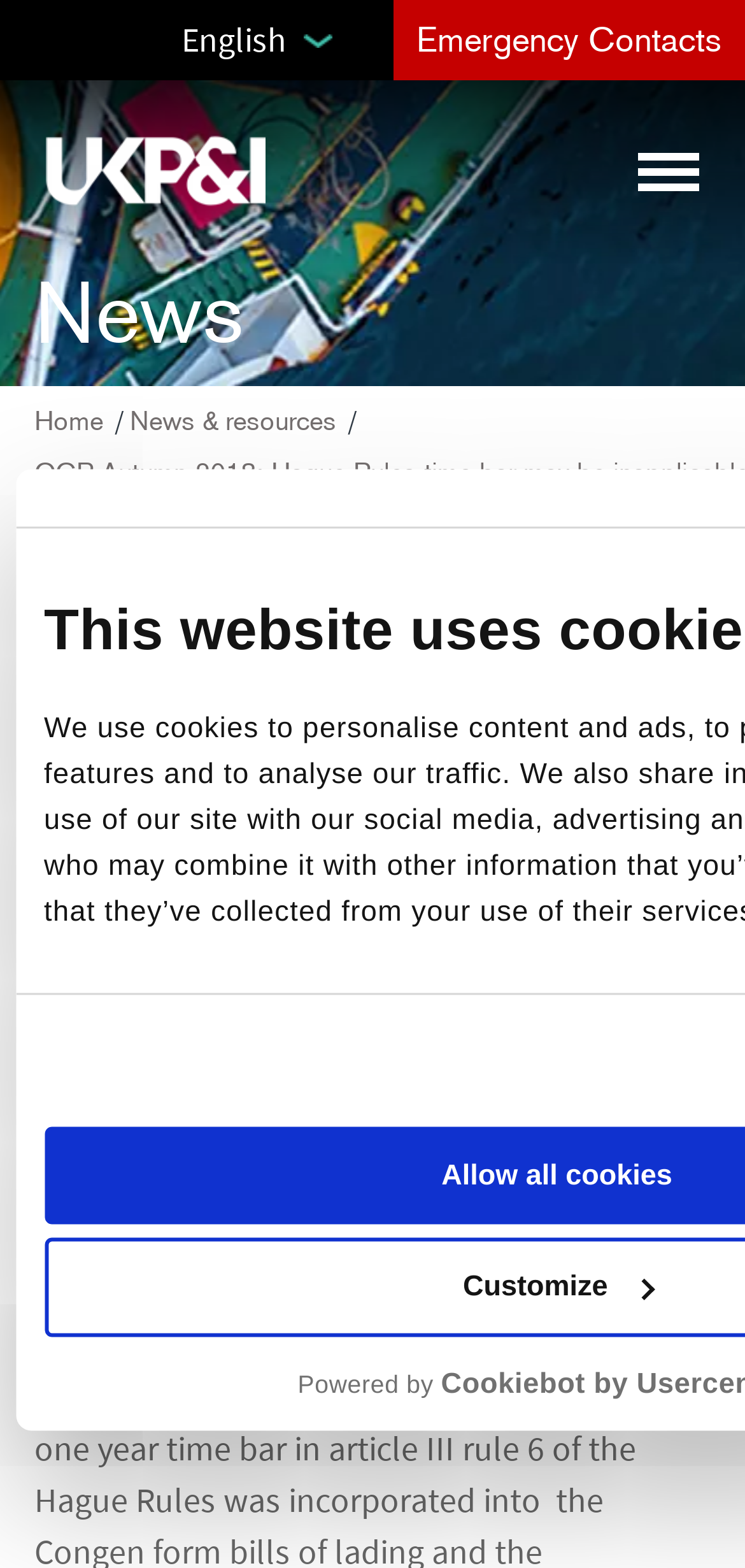Extract the bounding box coordinates for the UI element described as: "Home".

[0.046, 0.258, 0.138, 0.279]